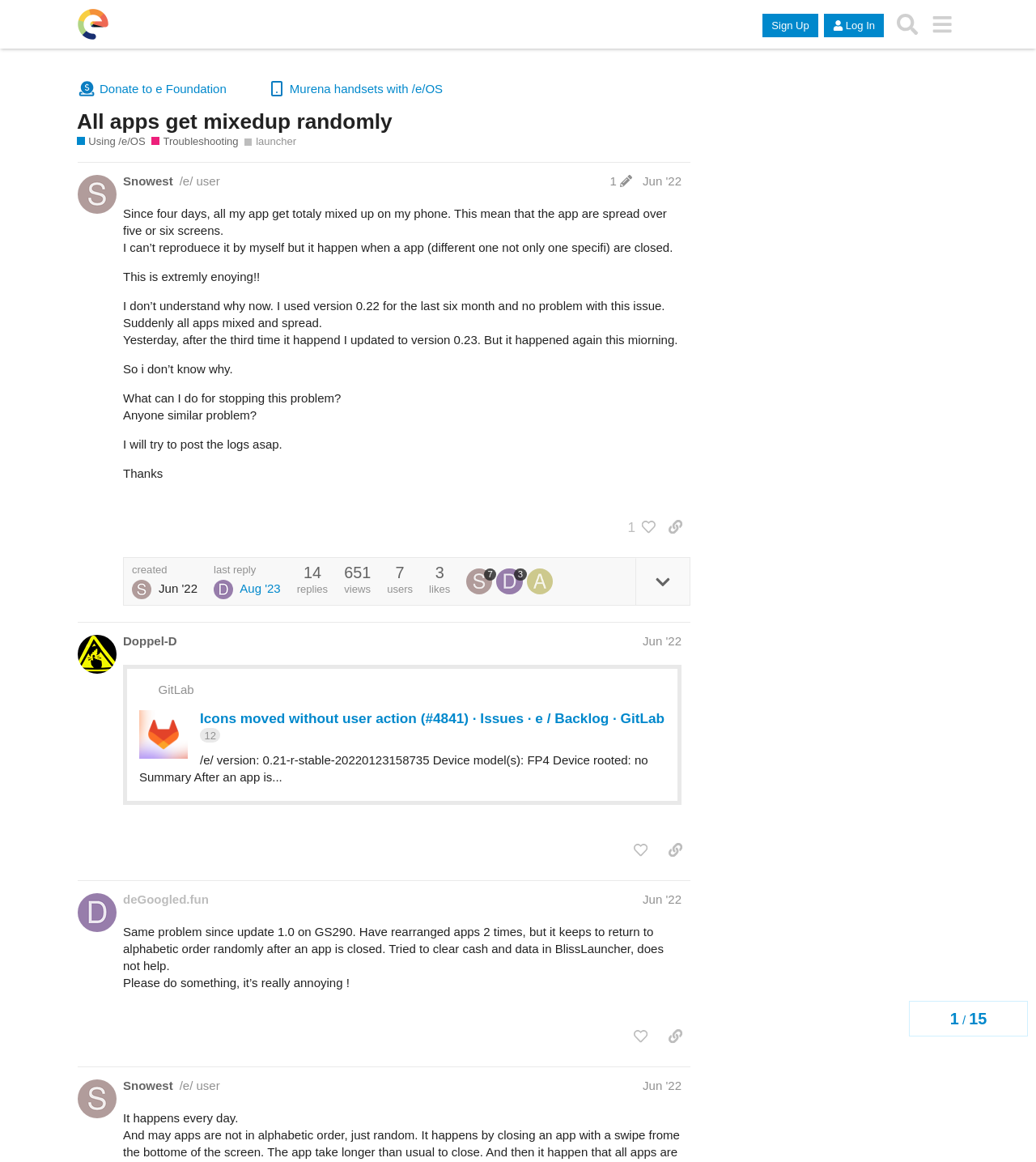Generate a thorough explanation of the webpage's elements.

This webpage appears to be a forum or discussion board, specifically a troubleshooting section for an operating system called /e/OS. At the top of the page, there is a header section with links to the community, sign-up, log-in, search, and menu options. Below this, there is a heading that reads "All apps get mixed up randomly" with links to related topics, including "Using /e/OS" and "Troubleshooting".

The main content of the page is divided into three sections, each representing a different post or topic. The first post, labeled "post #1 by @Snowest", is a user's query about an issue they are experiencing with their apps getting mixed up on their phone. The post includes a detailed description of the problem and the user's attempts to troubleshoot it. Below the post, there are buttons to like the post, copy a link to the post, and view replies.

The second post, labeled "post #2 by @Doppel-D", appears to be a response to the first post, with a link to a related issue on GitLab. The post includes an image and a brief description of the issue.

The third post, labeled "post #3 by @deGoogled.fun", is another response to the original post, with a brief description of a related issue.

Throughout the page, there are various buttons, links, and images, including icons for liking and replying to posts, as well as links to user profiles and related topics. The overall layout is organized and easy to follow, with clear headings and concise text.